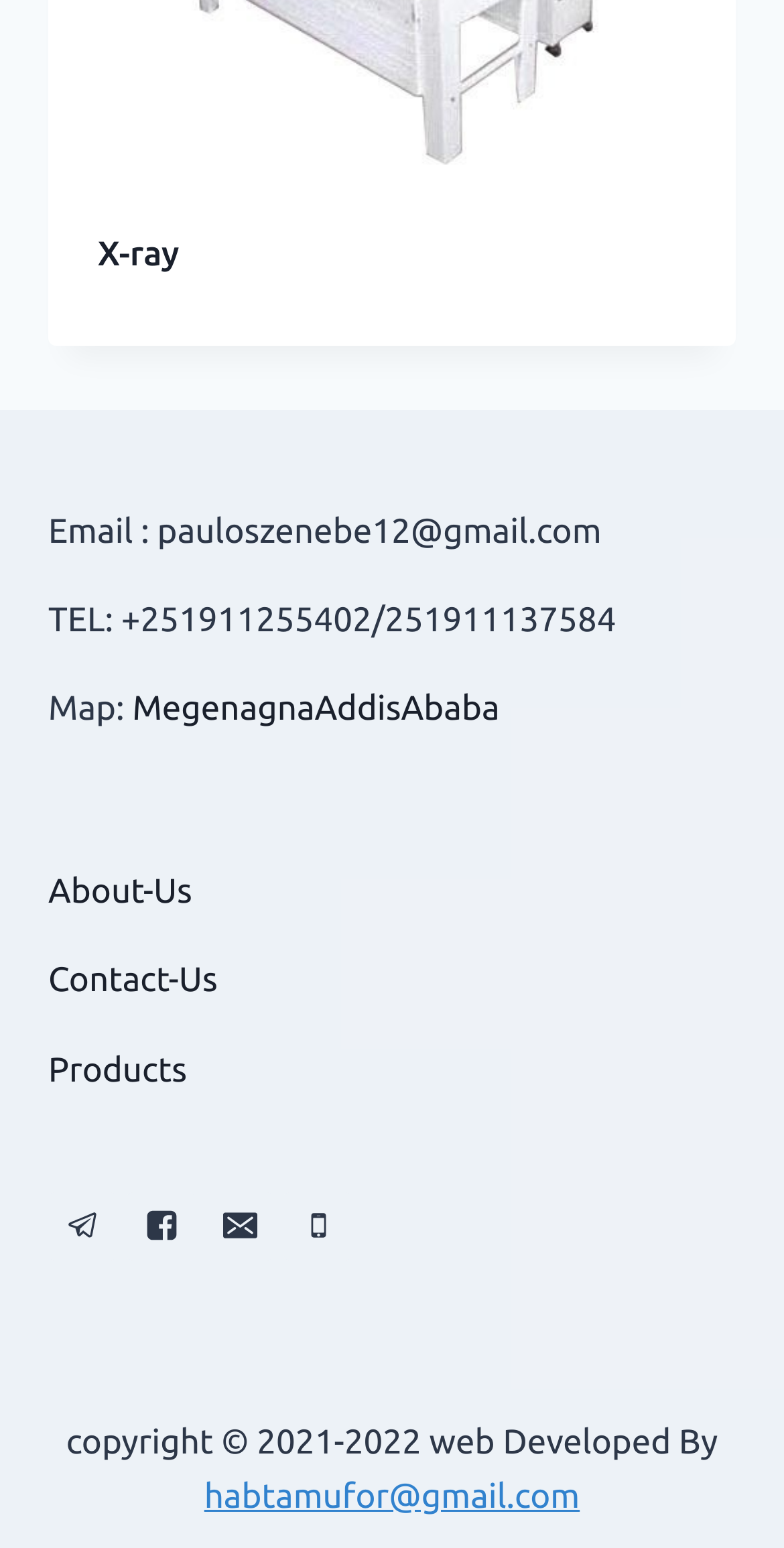Select the bounding box coordinates of the element I need to click to carry out the following instruction: "Read more about X-ray".

[0.124, 0.228, 0.412, 0.267]